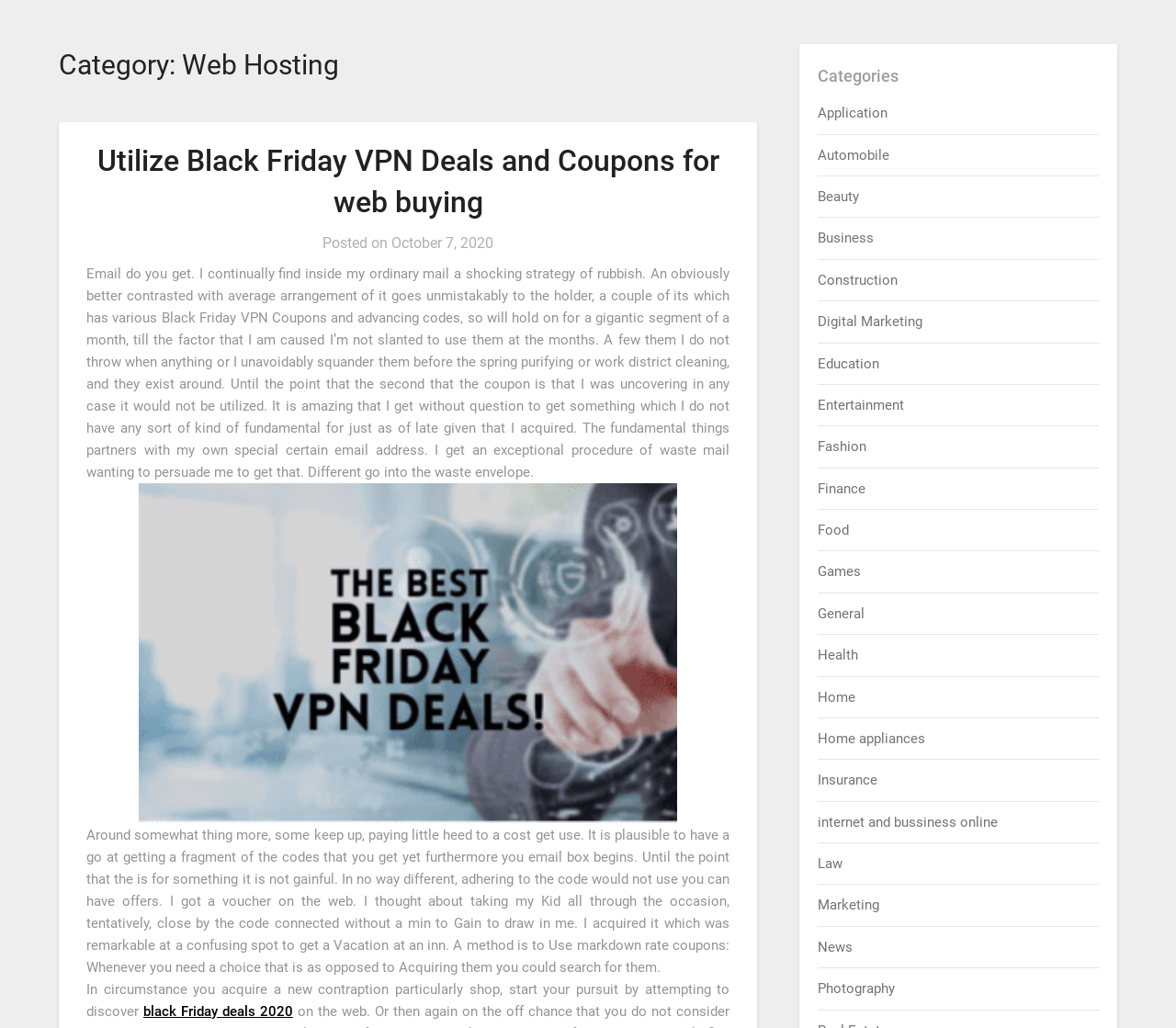Please provide a one-word or short phrase answer to the question:
What is the date of the article?

October 7, 2020